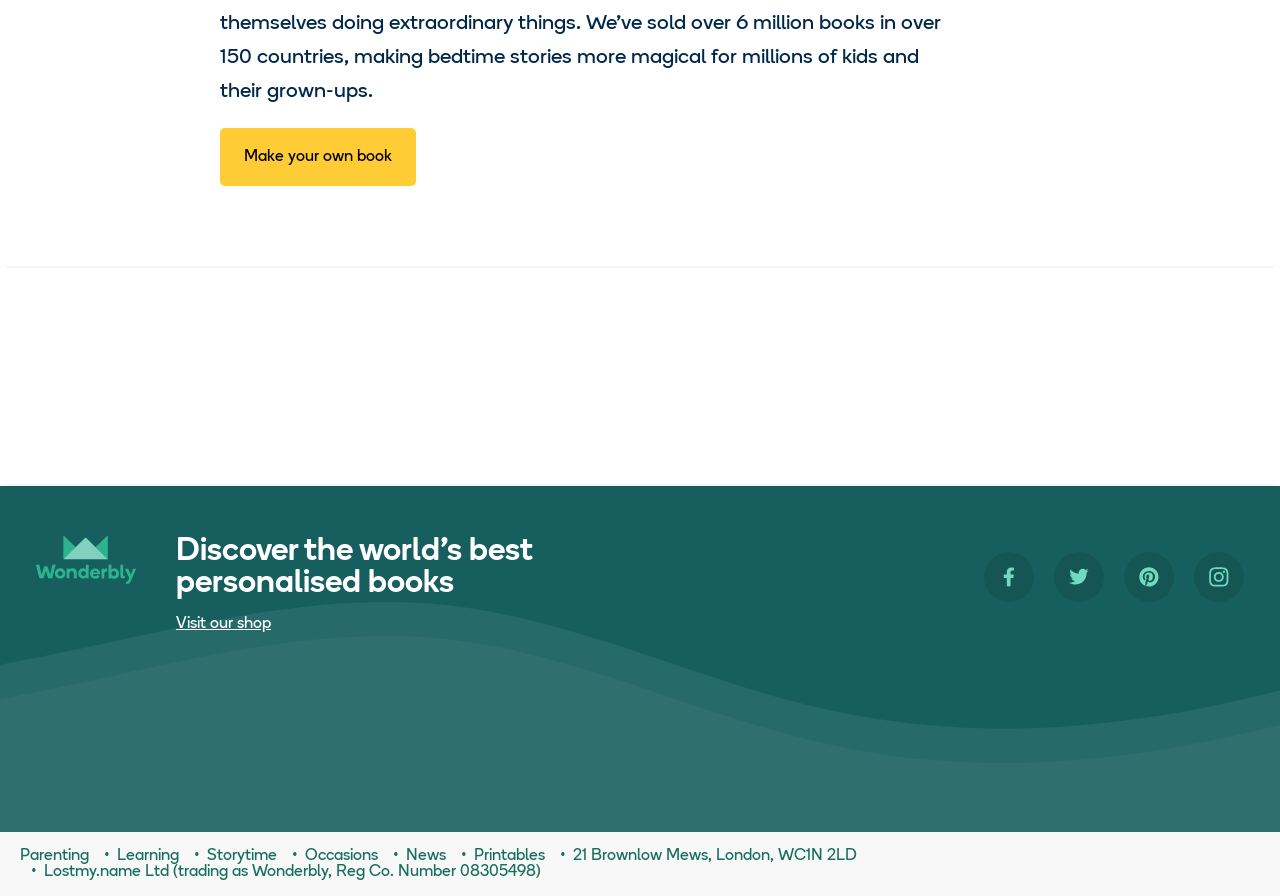Provide the bounding box coordinates in the format (top-left x, top-left y, bottom-right x, bottom-right y). All values are floating point numbers between 0 and 1. Determine the bounding box coordinate of the UI element described as: alt="Wonderbly Blog"

[0.028, 0.638, 0.106, 0.656]